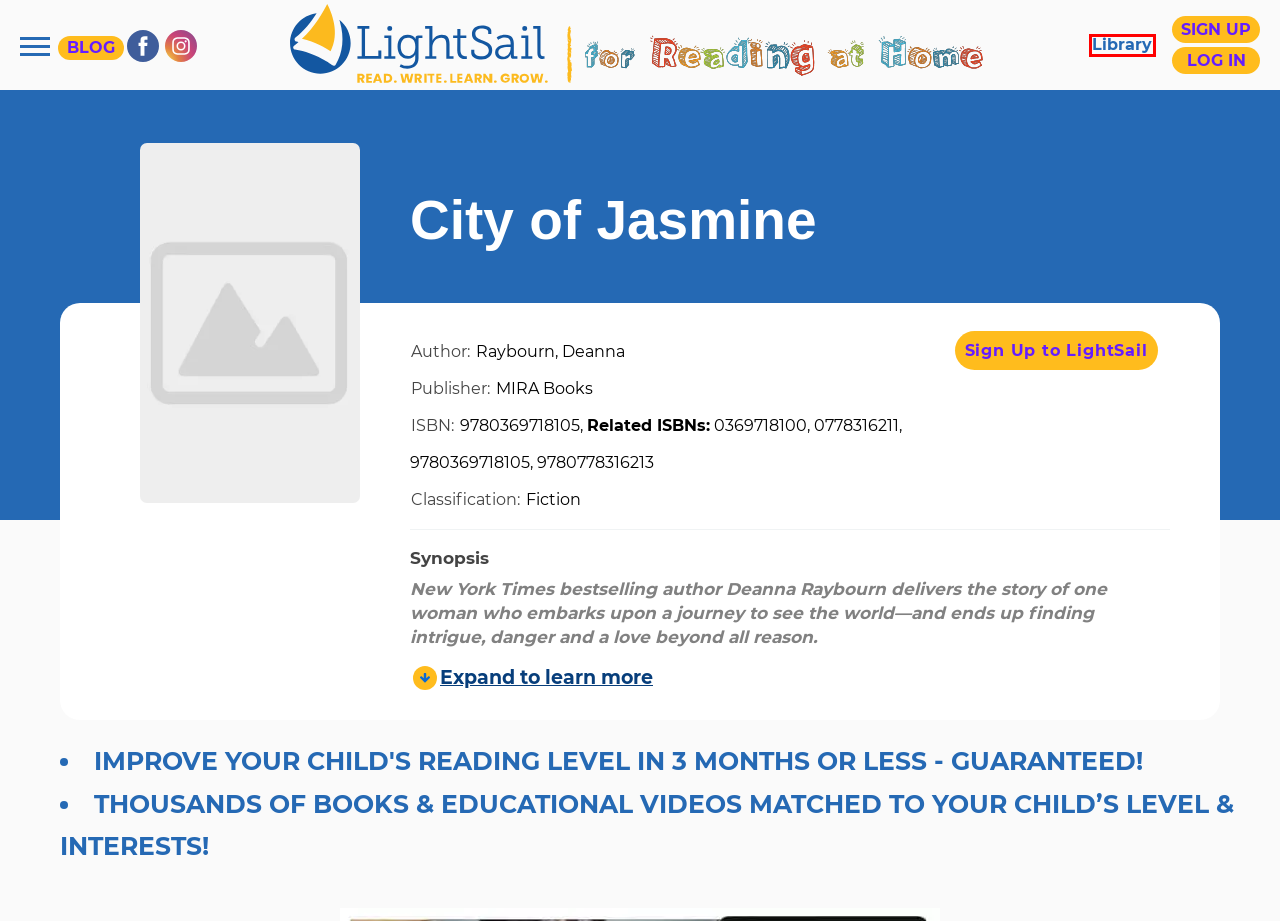You have a screenshot of a webpage with a red bounding box around an element. Select the webpage description that best matches the new webpage after clicking the element within the red bounding box. Here are the descriptions:
A. A Complete Literacy Supplement for Reading at Home | LightSail
B. Blog - LightSail for Homeschoolers
C. Registration | Sign up - LightSail for Reading at Home
D. Hook Your Kids on Poetry for World Poetry Day | Lightsail for Reading at Home
E. Reading at Home Tips Archives -
F. Our Awards | LightSail for Reading at Home
G. LightSail’s Library of literacy content - LightSail for Reading at Home
H. LightSail

G